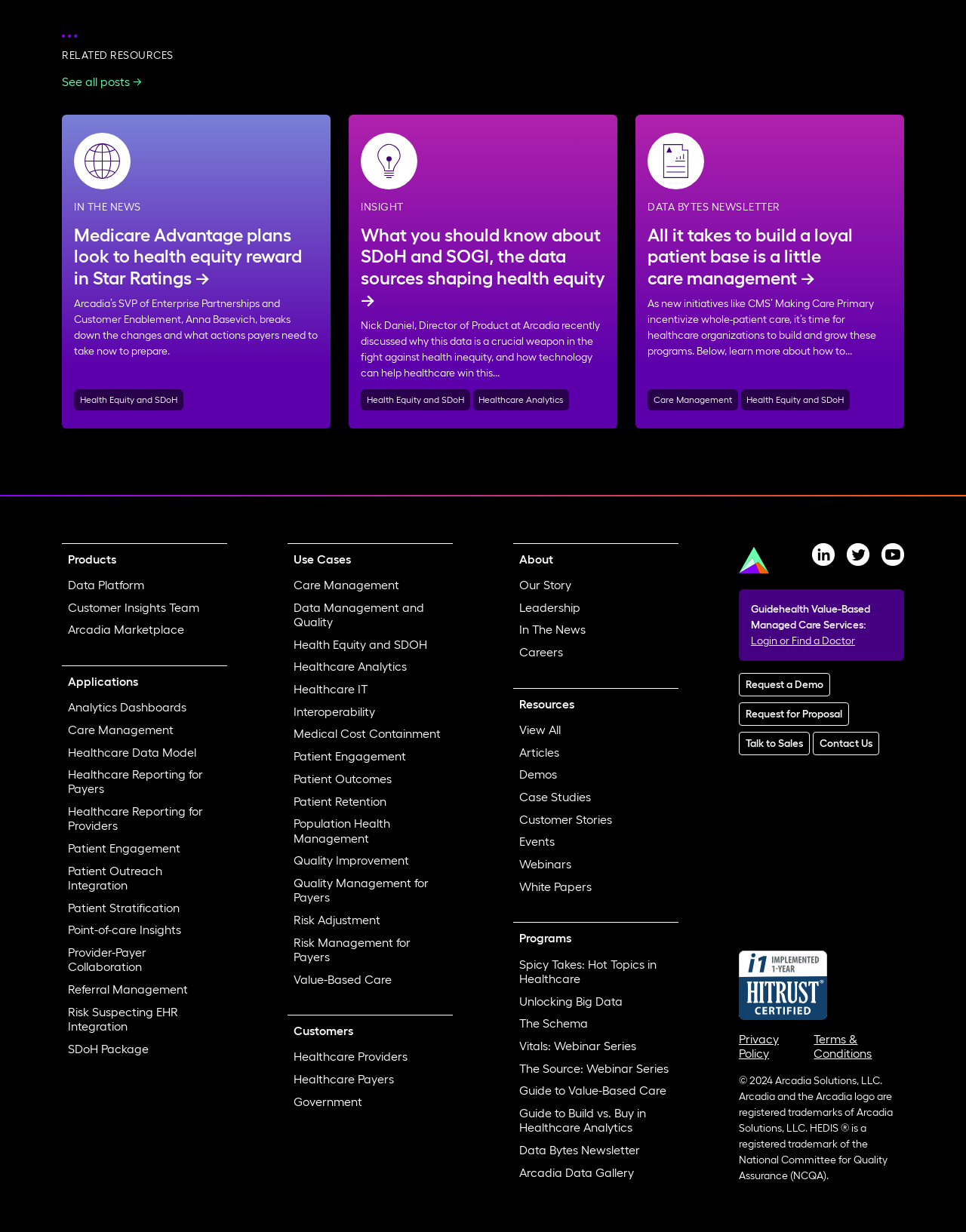What is the main topic of the first article?
Can you offer a detailed and complete answer to this question?

The first article is titled 'Medicare Advantage plans look to health equity reward in Star Ratings' and has a subheading 'Arcadia’s SVP of Enterprise Partnerships and Customer Enablement, Anna Basevich, breaks down the changes and what actions payers need to take now to prepare.' This suggests that the main topic of the article is health equity.